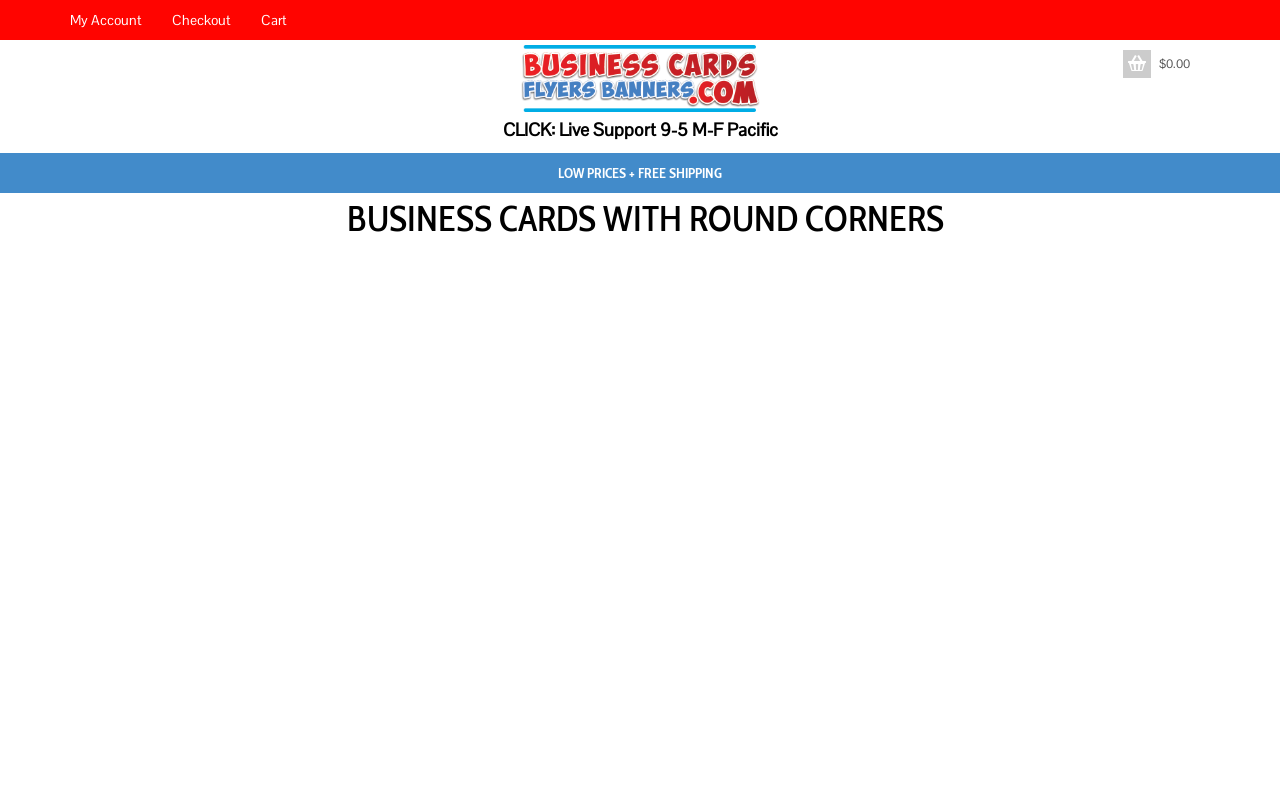What is the benefit of the business cards?
Look at the image and answer the question with a single word or phrase.

Low prices and free shipping